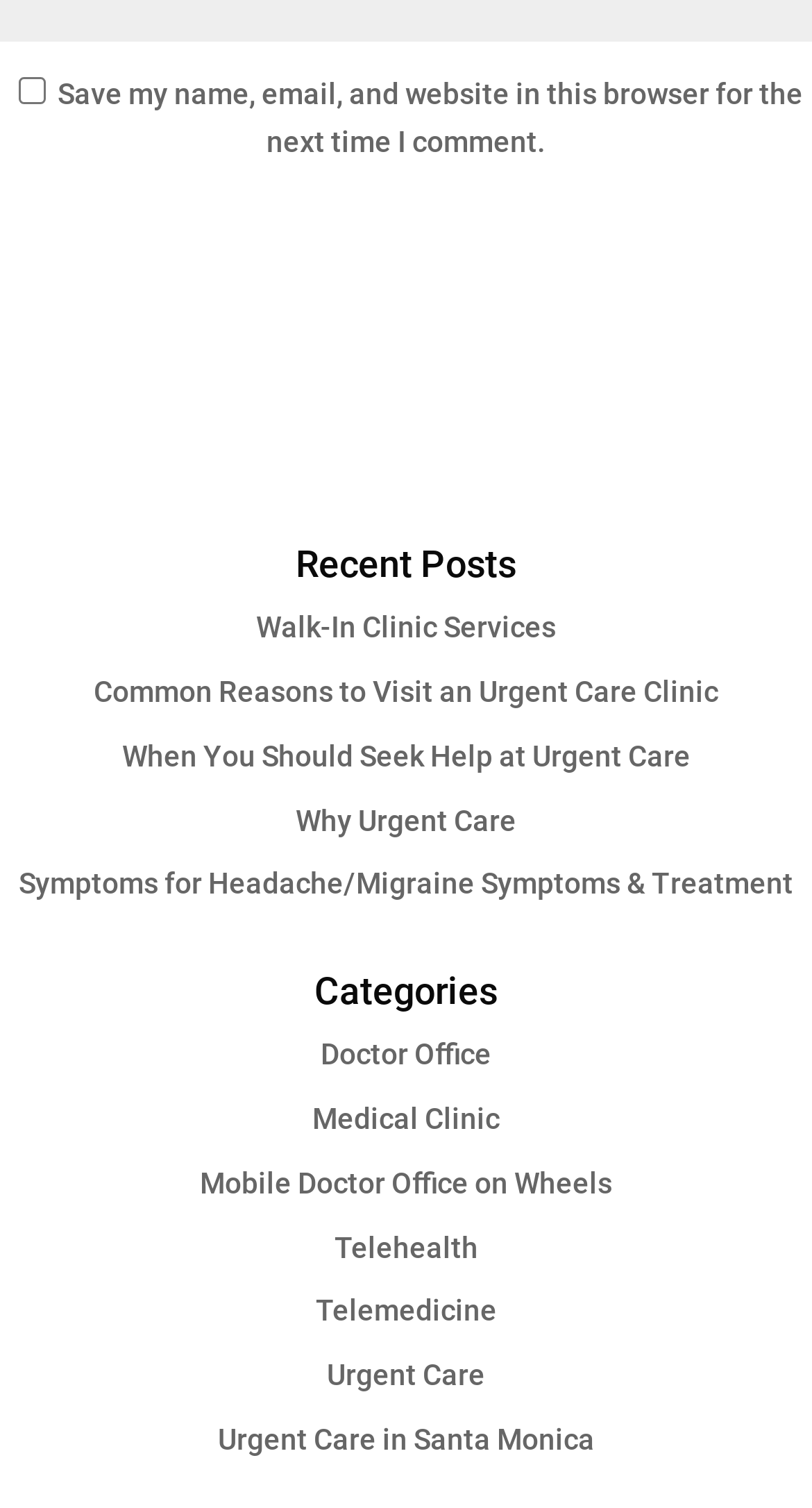Determine the bounding box coordinates of the section I need to click to execute the following instruction: "Learn about Symptoms for Headache/Migraine Symptoms & Treatment". Provide the coordinates as four float numbers between 0 and 1, i.e., [left, top, right, bottom].

[0.023, 0.575, 0.977, 0.597]